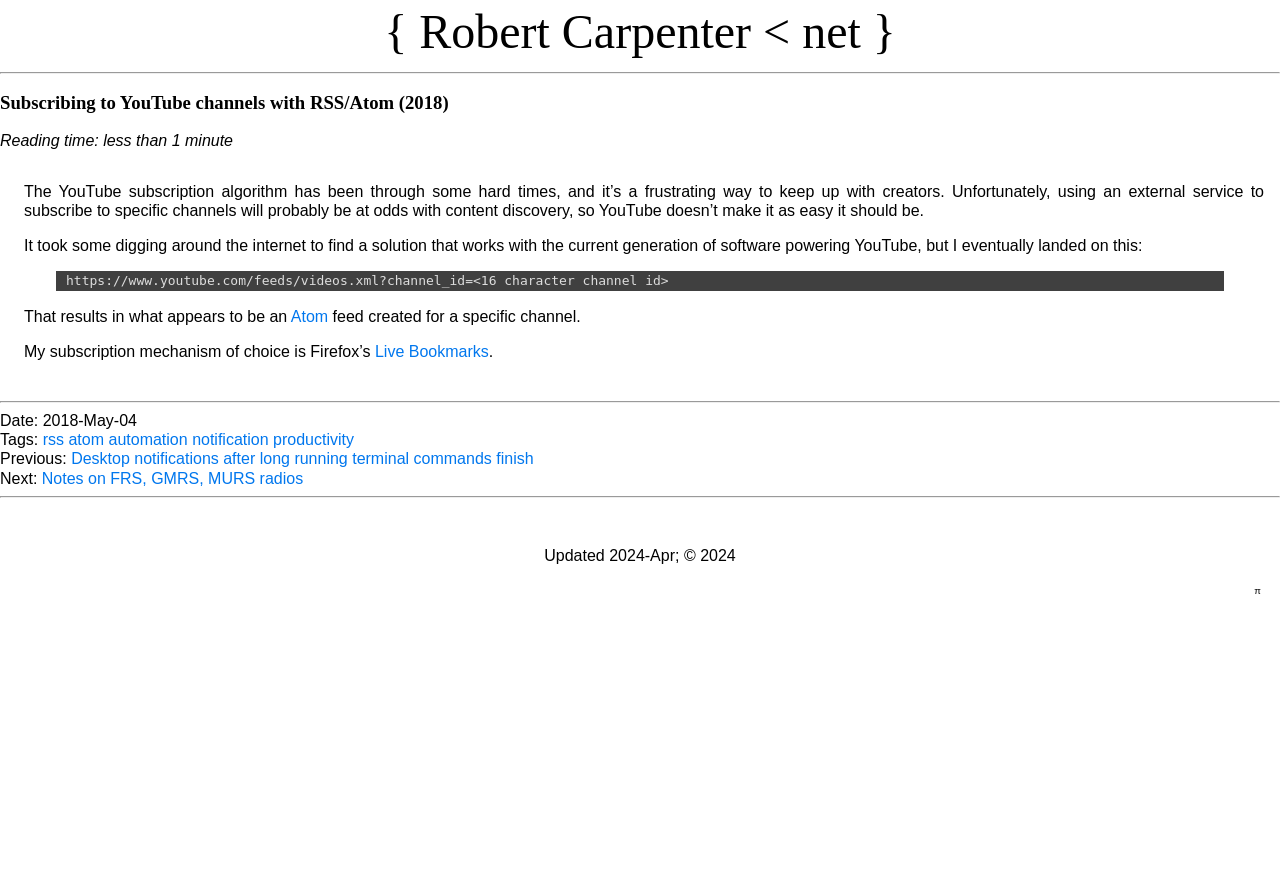Based on the image, provide a detailed and complete answer to the question: 
What is the author's preferred subscription mechanism?

The author mentions that their subscription mechanism of choice is Firefox's Live Bookmarks, which is a feature that allows users to subscribe to RSS and Atom feeds.